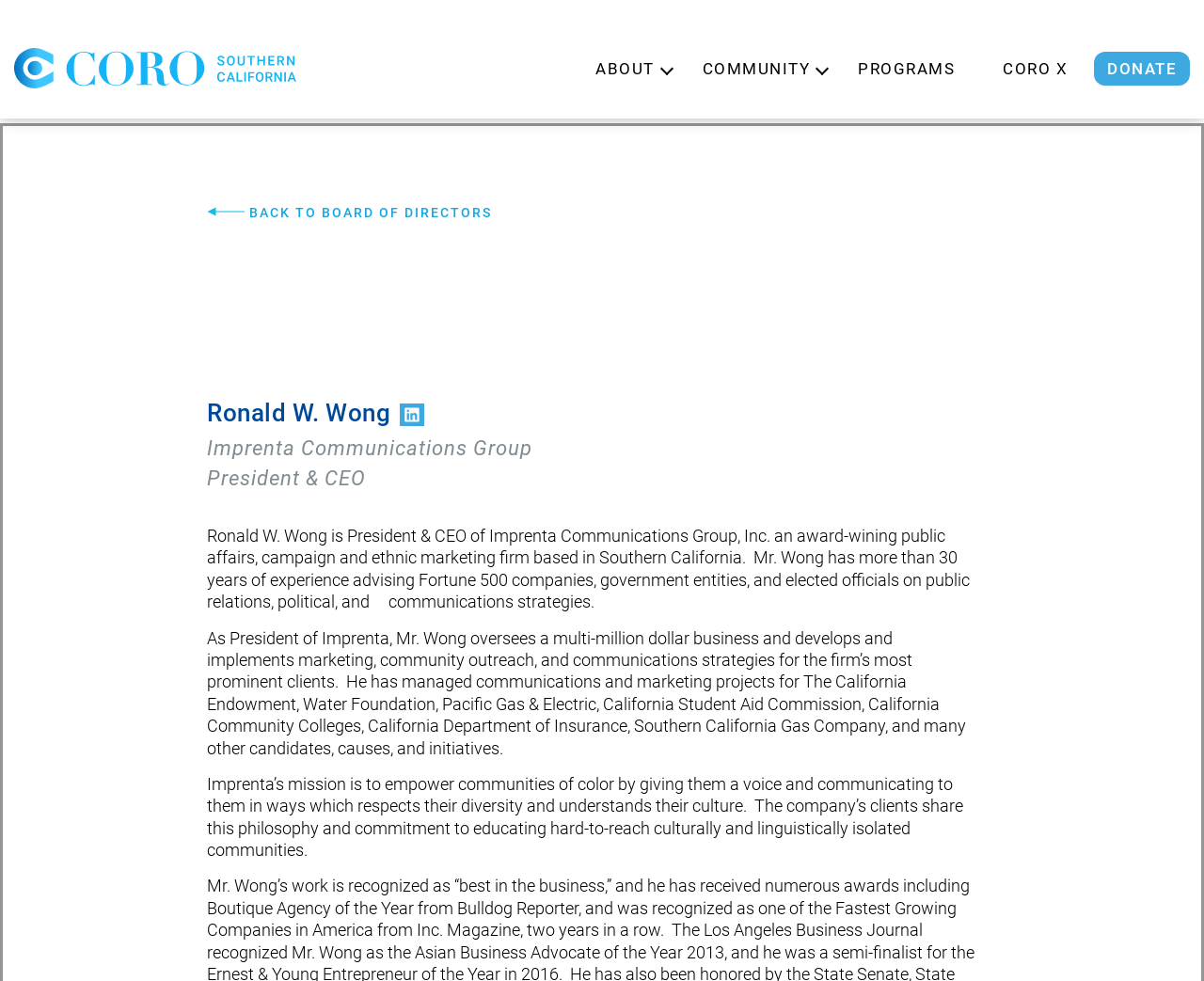Give a detailed overview of the webpage's appearance and contents.

This webpage is about Ronald W. Wong, the President and CEO of Imprenta Communications Group, Inc. At the top left corner, there is a small image and a link. On the top right corner, there are several links, including "ABOUT", "COMMUNITY", "PROGRAMS", "CORO X", and "DONATE". 

Below these links, there is a table with a heading "Ronald W. Wong" and a small image. The table also contains the company name "Imprenta Communications Group" and the title "President & CEO". 

To the right of the table, there is a large image. Below the table, there is a paragraph of text describing Ronald W. Wong's role as President and CEO of Imprenta Communications Group, Inc. The text explains that the company is an award-winning public affairs, campaign, and ethnic marketing firm based in Southern California.

Following this paragraph, there are several more paragraphs of text describing Mr. Wong's experience, his role at Imprenta, and the company's mission and philosophy. The text also lists some of the company's clients and mentions the awards Mr. Wong has received.